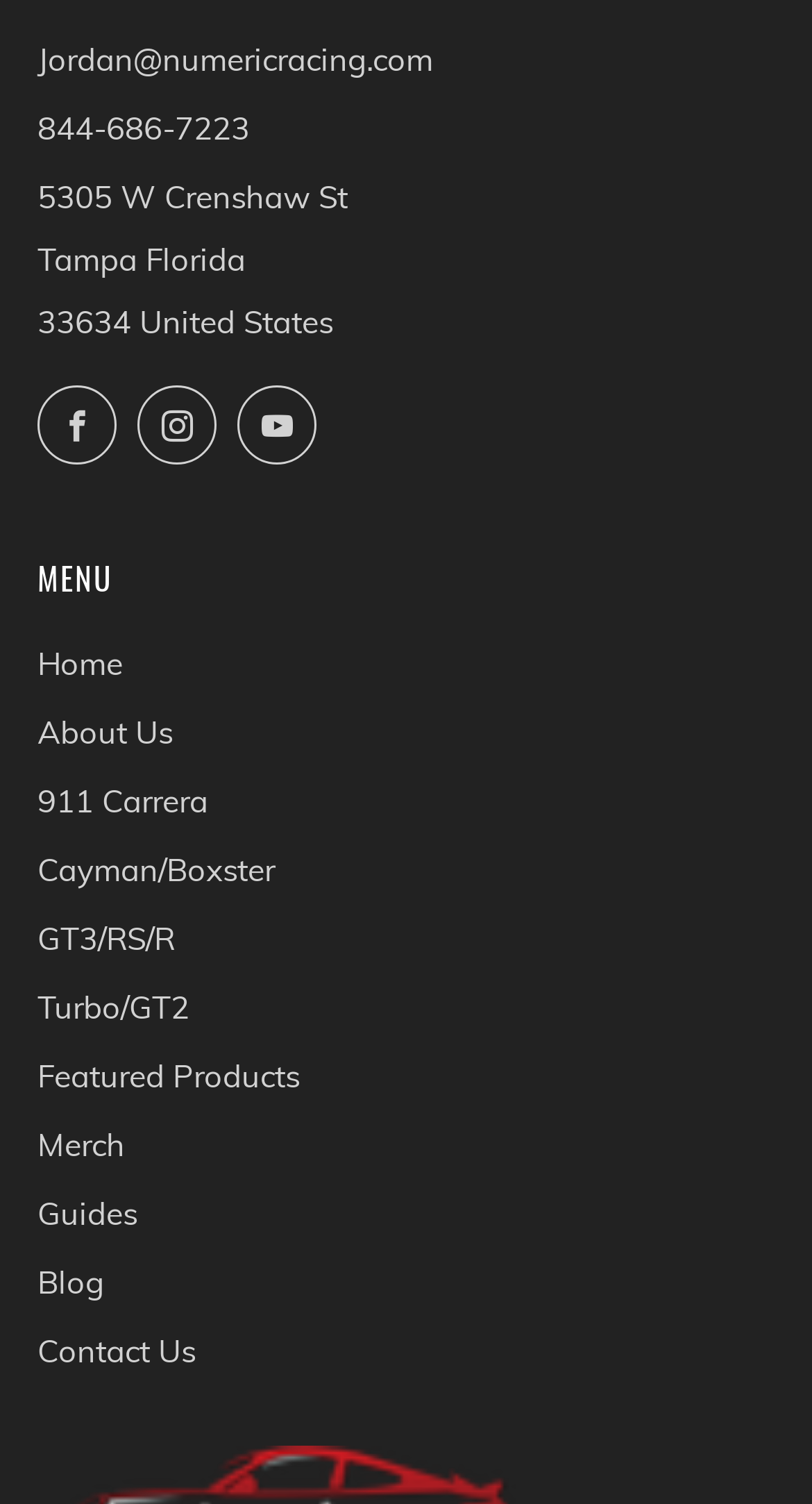Can you determine the bounding box coordinates of the area that needs to be clicked to fulfill the following instruction: "explore 911 Carrera"?

[0.046, 0.519, 0.256, 0.545]